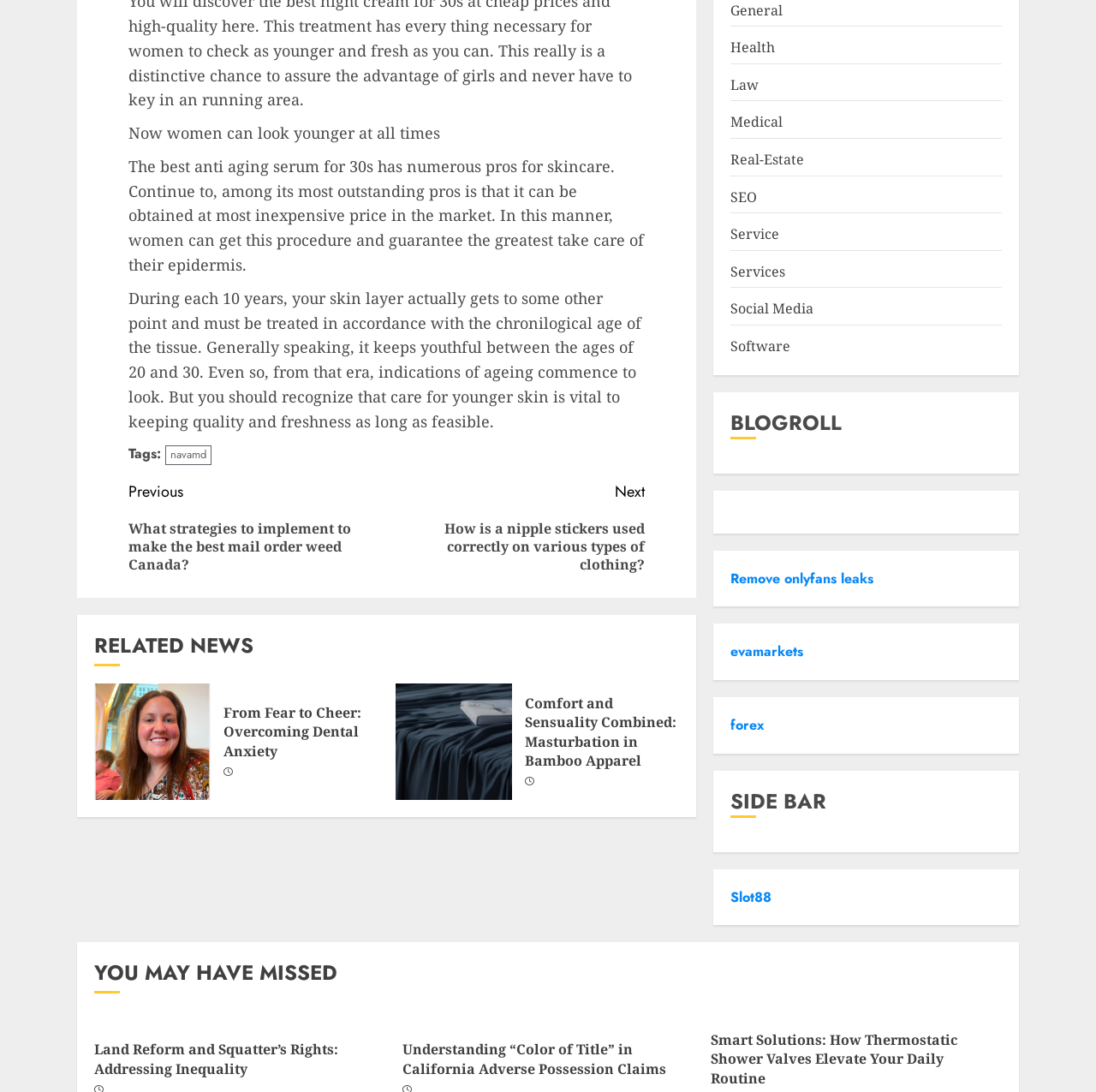Identify the bounding box coordinates of the clickable region required to complete the instruction: "go to about page". The coordinates should be given as four float numbers within the range of 0 and 1, i.e., [left, top, right, bottom].

None